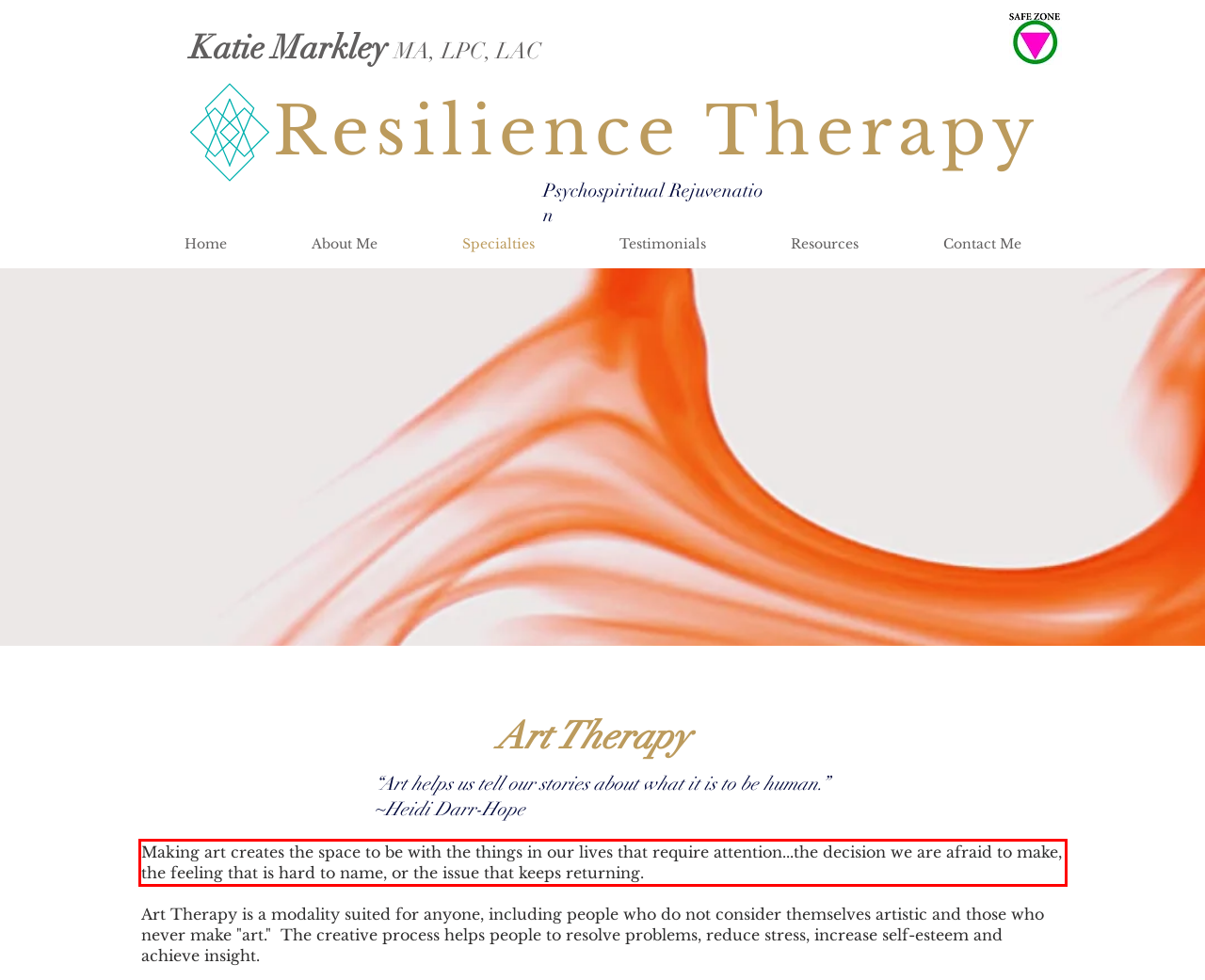Please identify the text within the red rectangular bounding box in the provided webpage screenshot.

Making art creates the space to be with the things in our lives that require attention...the decision we are afraid to make, the feeling that is hard to name, or the issue that keeps returning.